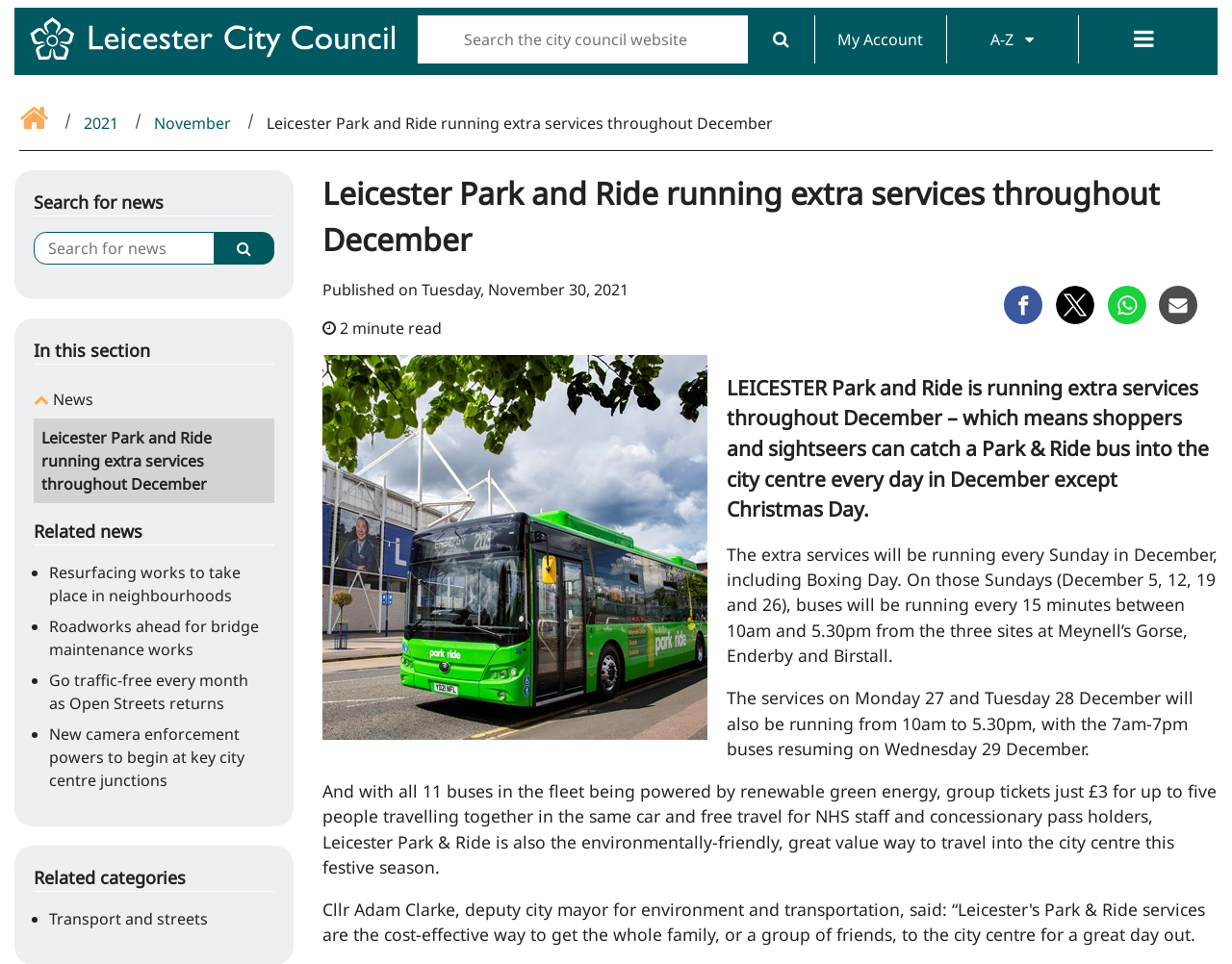Highlight the bounding box of the UI element that corresponds to this description: "My Account".

[0.661, 0.016, 0.768, 0.066]